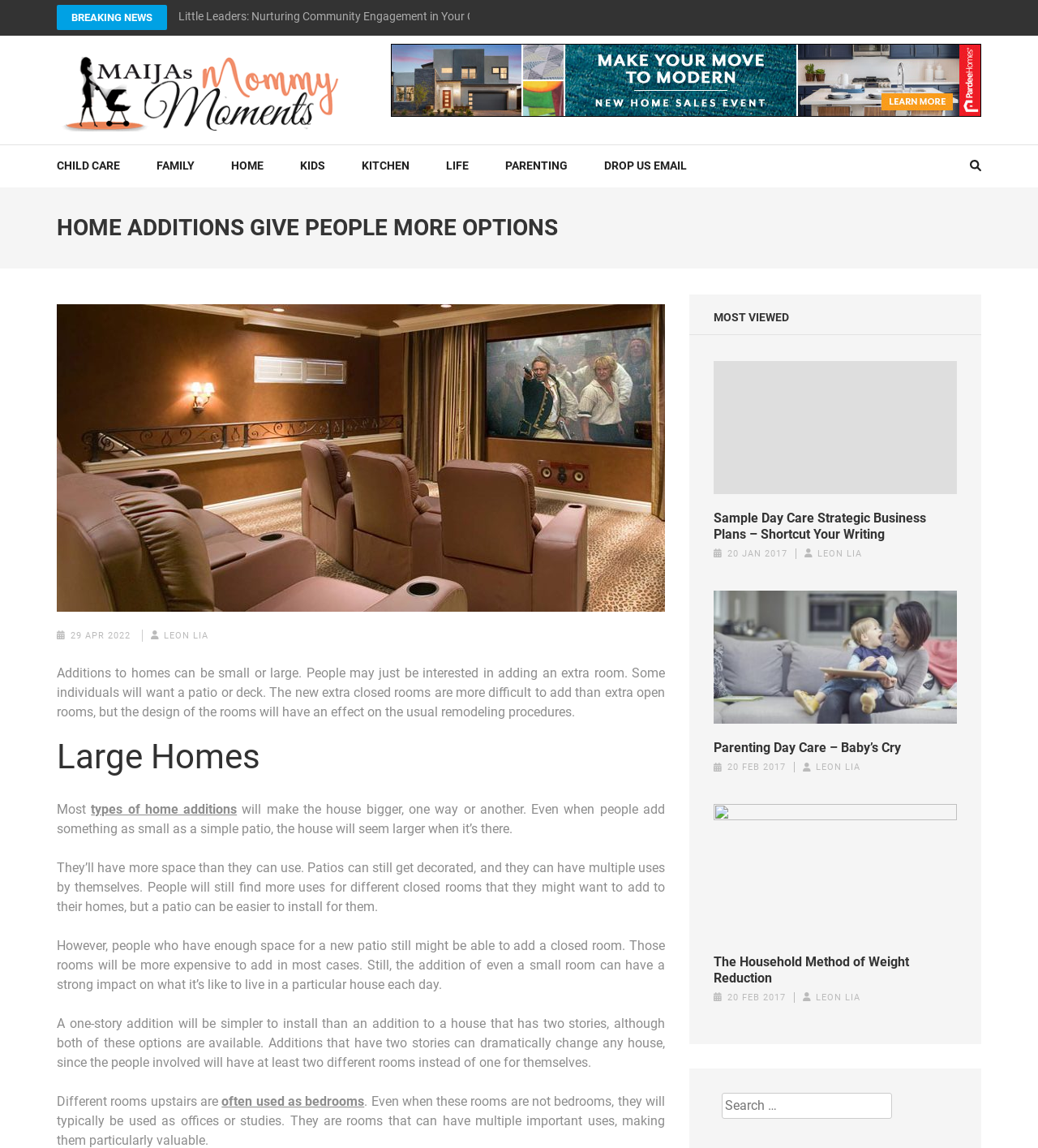Find and generate the main title of the webpage.

HOME ADDITIONS GIVE PEOPLE MORE OPTIONS